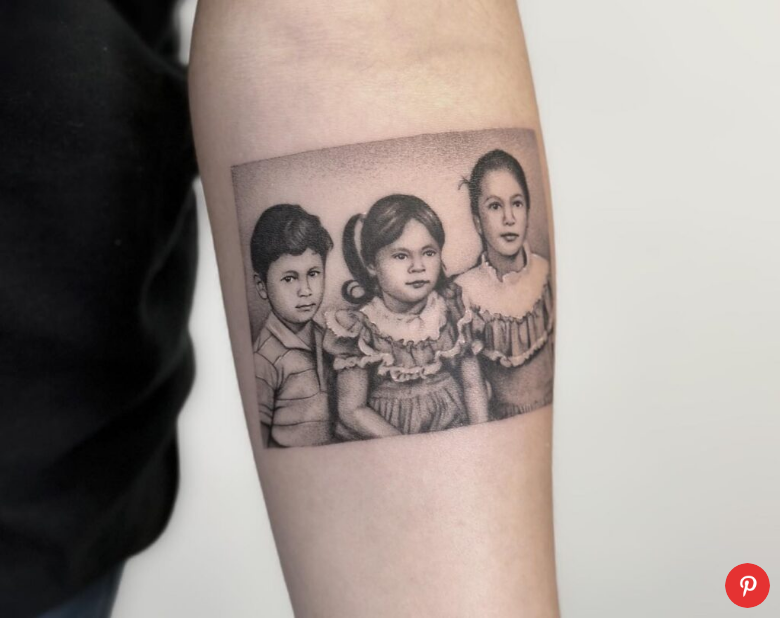Describe every significant element in the image thoroughly.

This image showcases a meaningful sibling tattoo that depicts three children in a vintage style. The tattoo, intricately designed in black and gray, captures the innocence and bond shared among siblings. Each child is rendered with distinct features: a boy on the left wears a striped shirt, while the two girls on the right don ruffled dresses, one with pigtails and the other with neatly styled hair. This design not only serves as a tribute to their childhood memories but also symbolizes unity and familial love. Positioned on the forearm, the tattoo is a personal expression of the significances held within sibling relationships, embodying cherished moments that last a lifetime.